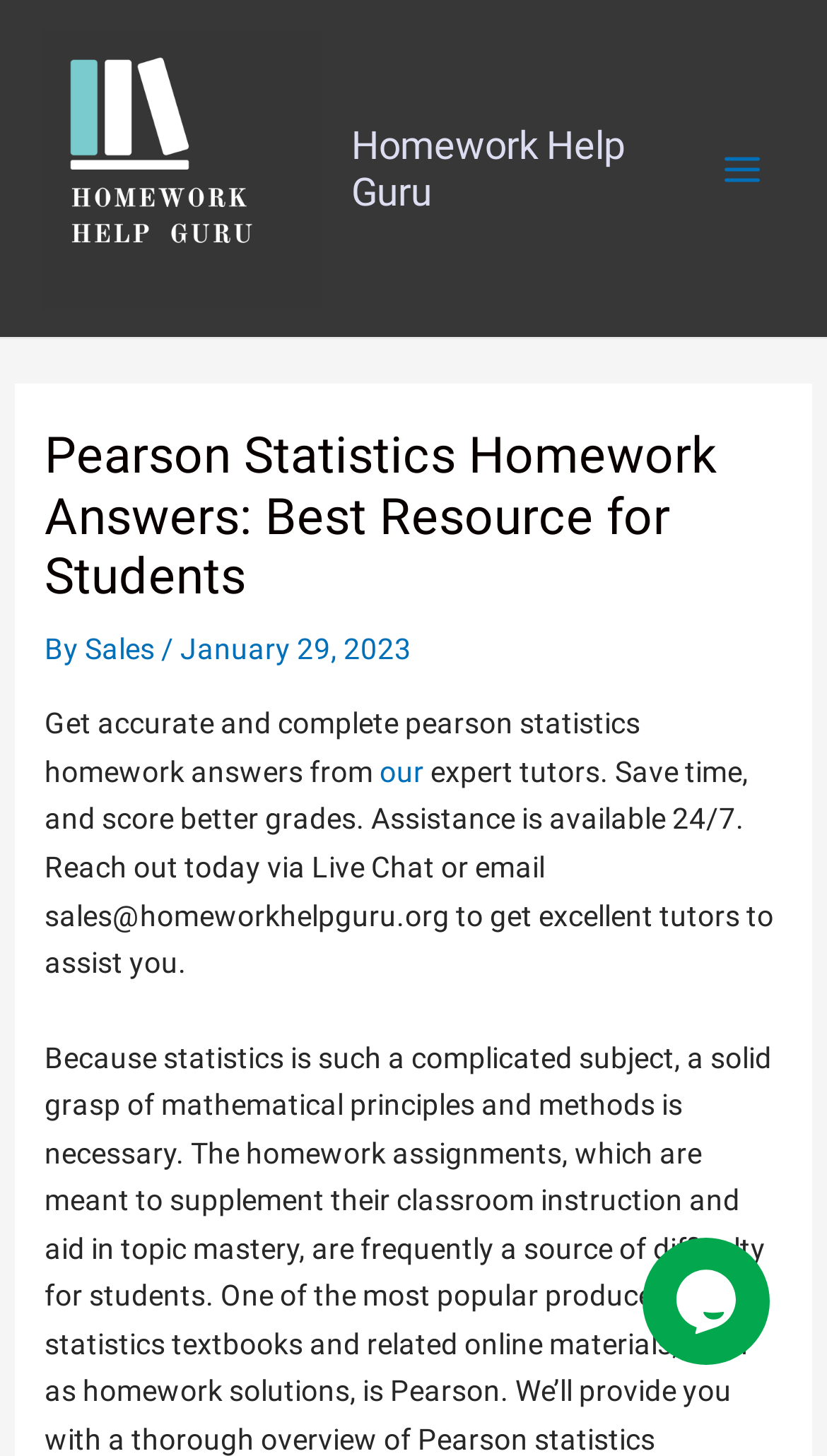What is the purpose of the website?
Refer to the image and provide a one-word or short phrase answer.

Get homework answers